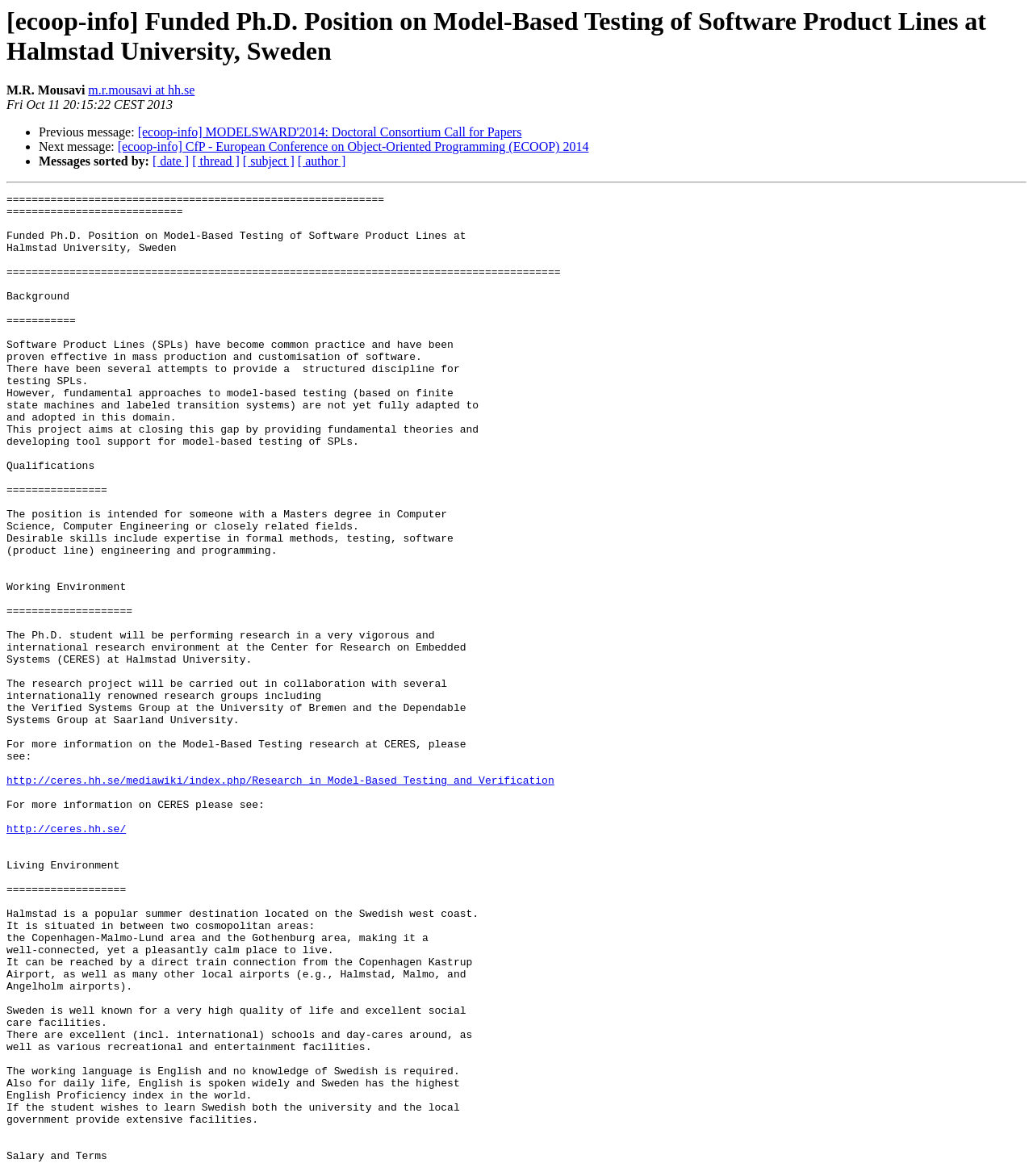Determine the bounding box coordinates for the area that should be clicked to carry out the following instruction: "Sort messages by date".

[0.148, 0.131, 0.183, 0.143]